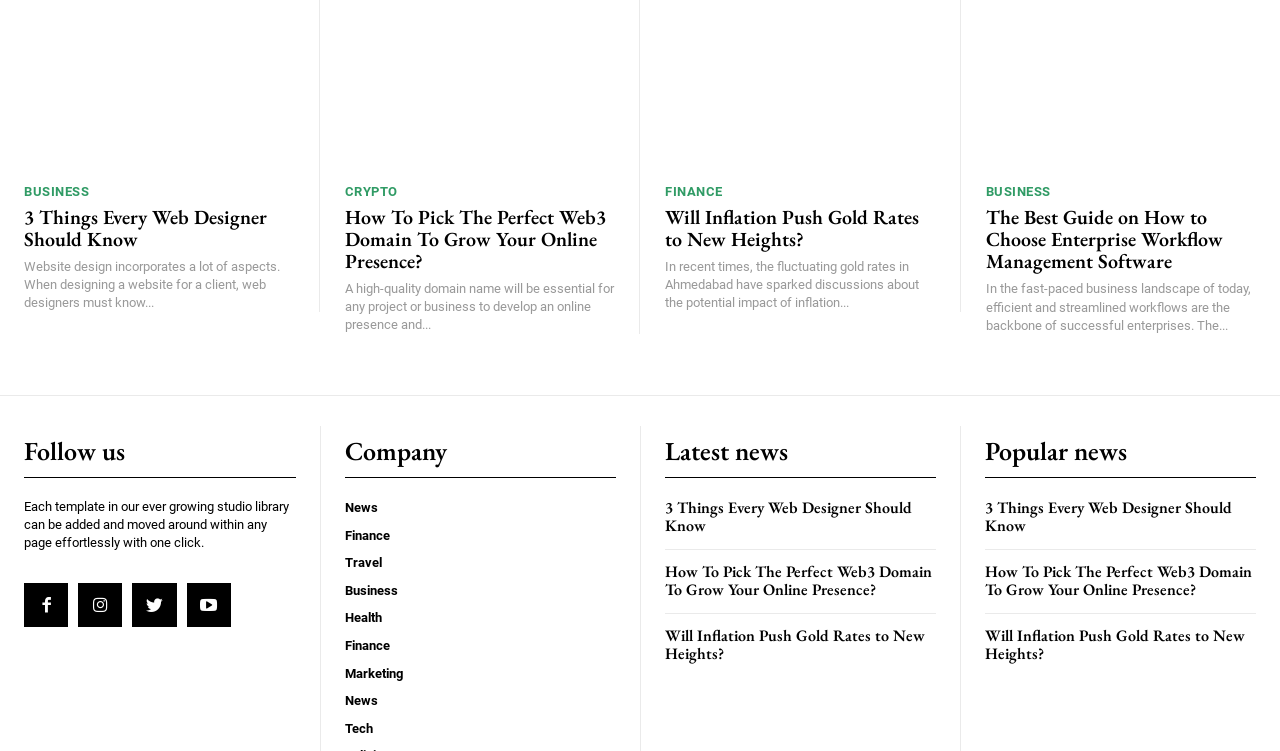Please respond to the question using a single word or phrase:
What is the topic of the article with the heading '3 Things Every Web Designer Should Know'?

Web design